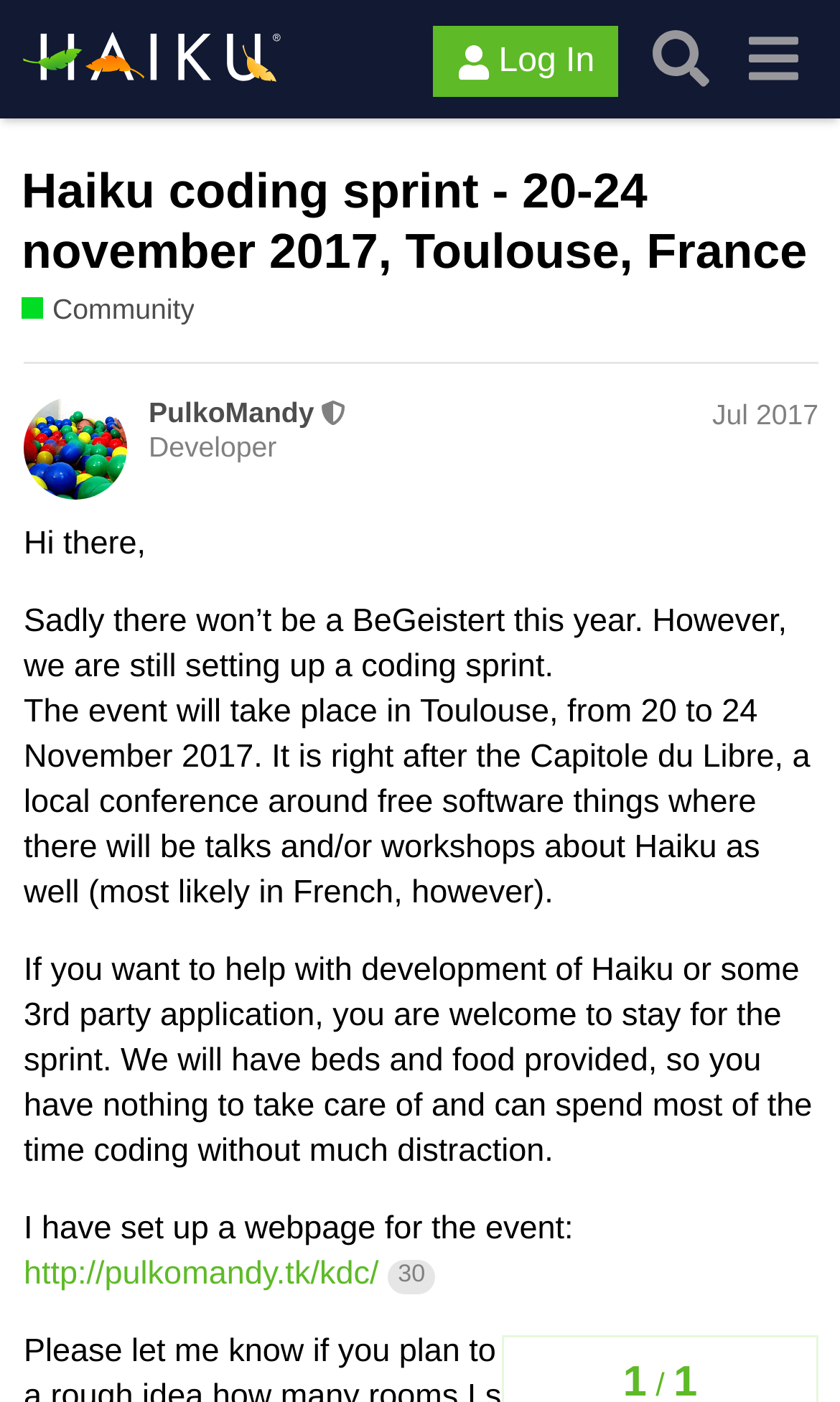Can you specify the bounding box coordinates for the region that should be clicked to fulfill this instruction: "Search for something".

[0.755, 0.009, 0.865, 0.075]